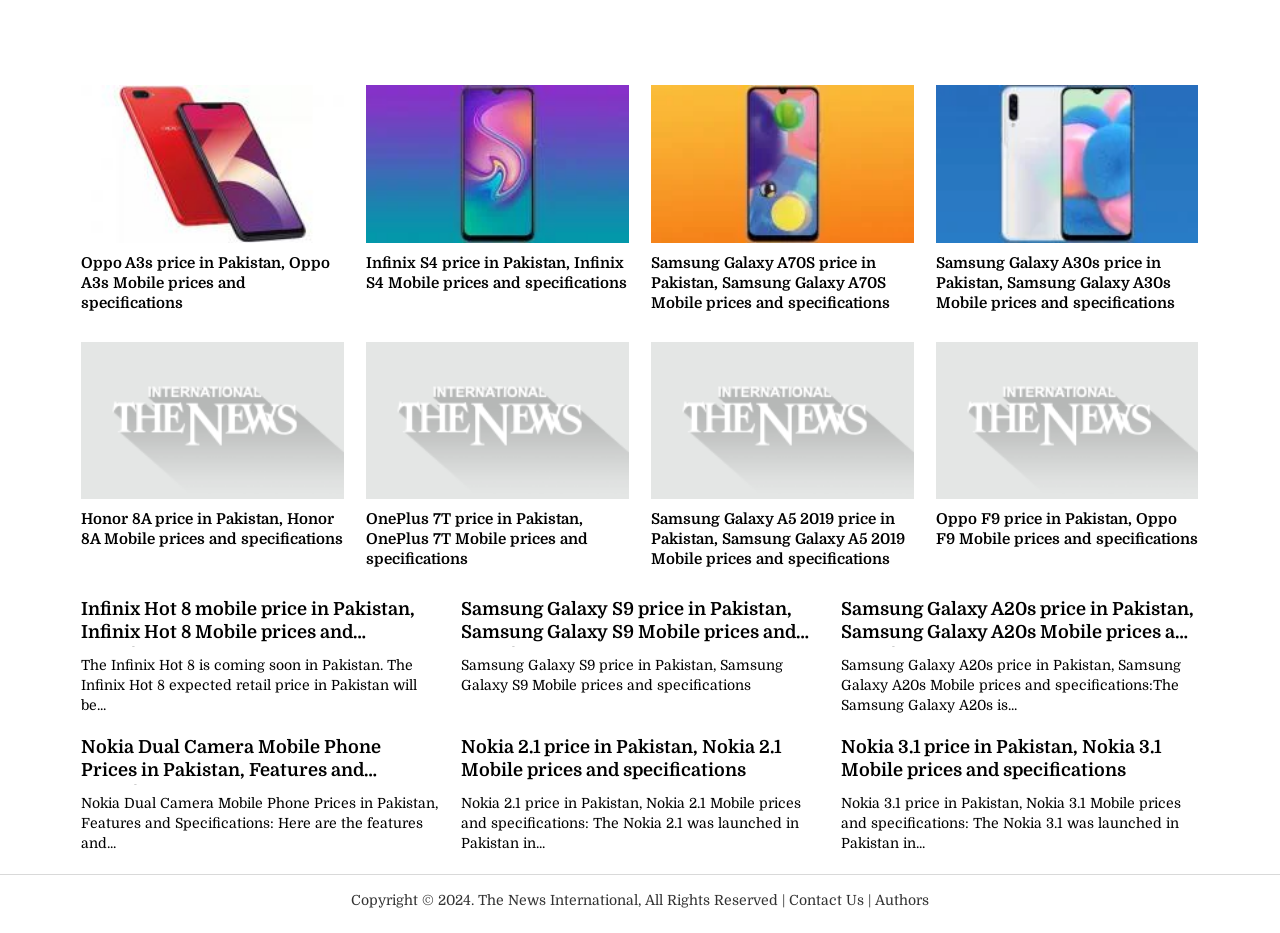Please find the bounding box coordinates of the element's region to be clicked to carry out this instruction: "View Nokia Dual Camera Mobile Phone Prices in Pakistan".

[0.064, 0.789, 0.343, 0.915]